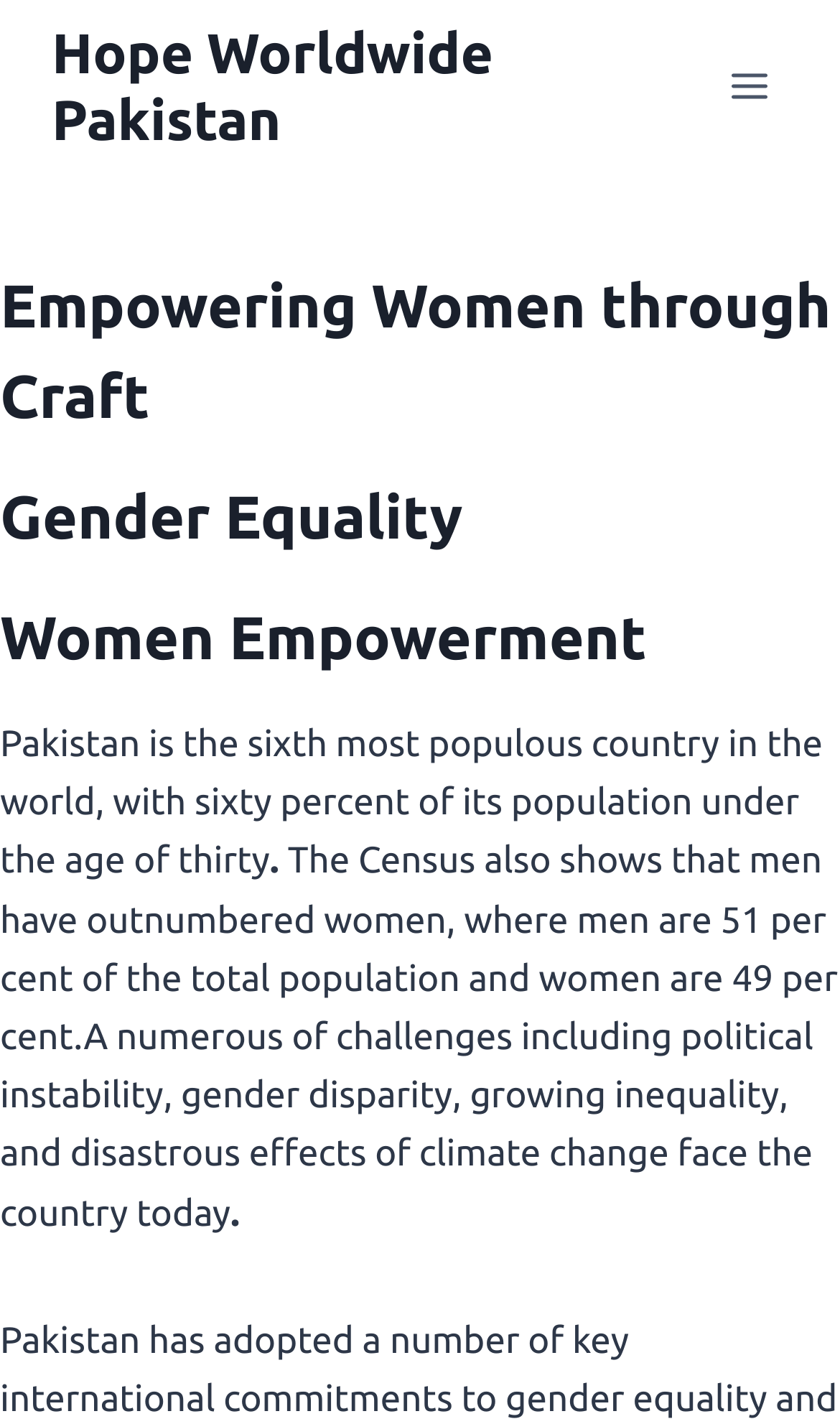What is the population percentage of men in Pakistan?
Using the visual information, reply with a single word or short phrase.

51 per cent